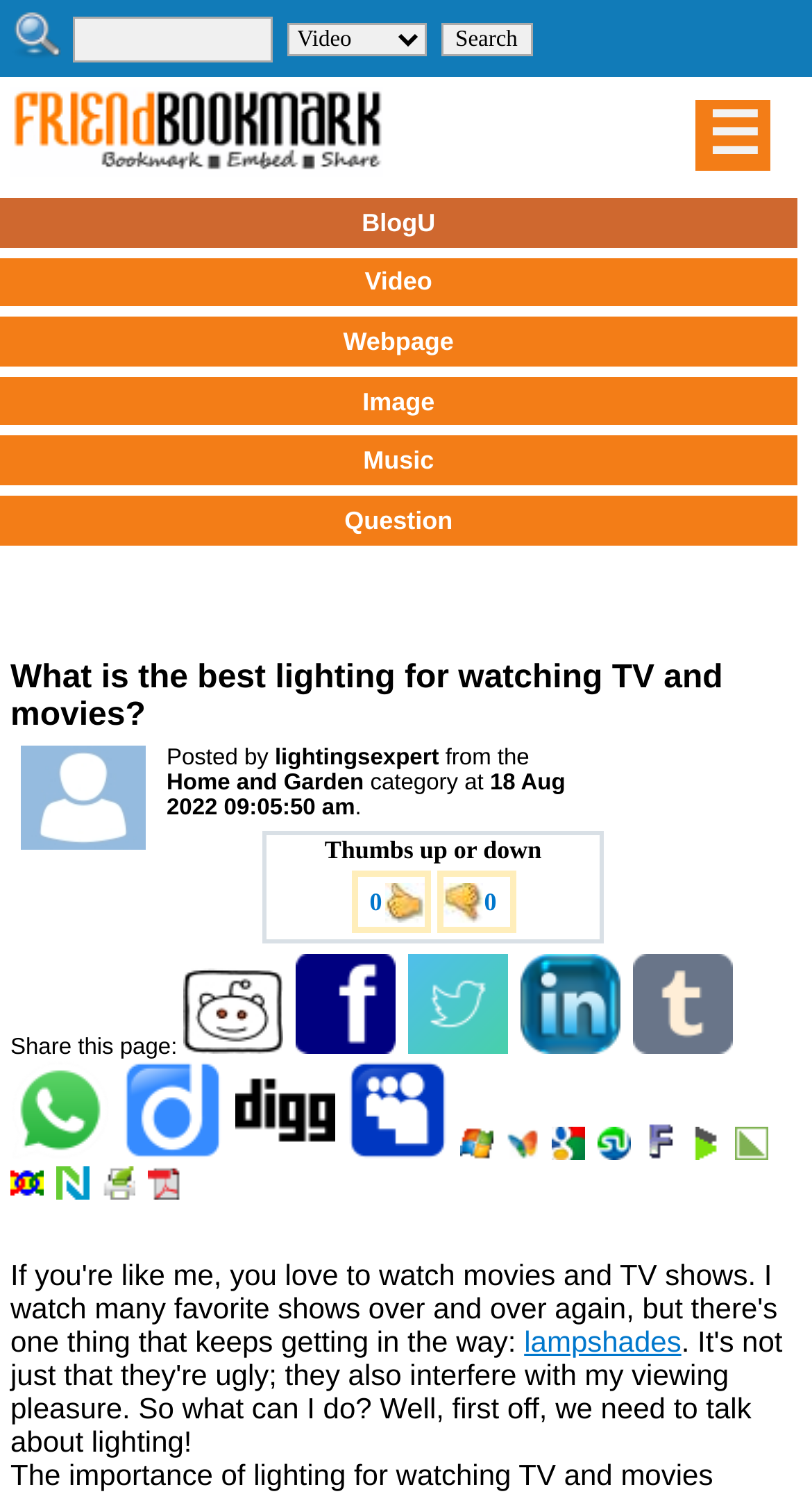Determine the bounding box coordinates for the area that should be clicked to carry out the following instruction: "Visit Friend Bookmark page".

[0.013, 0.064, 0.506, 0.1]